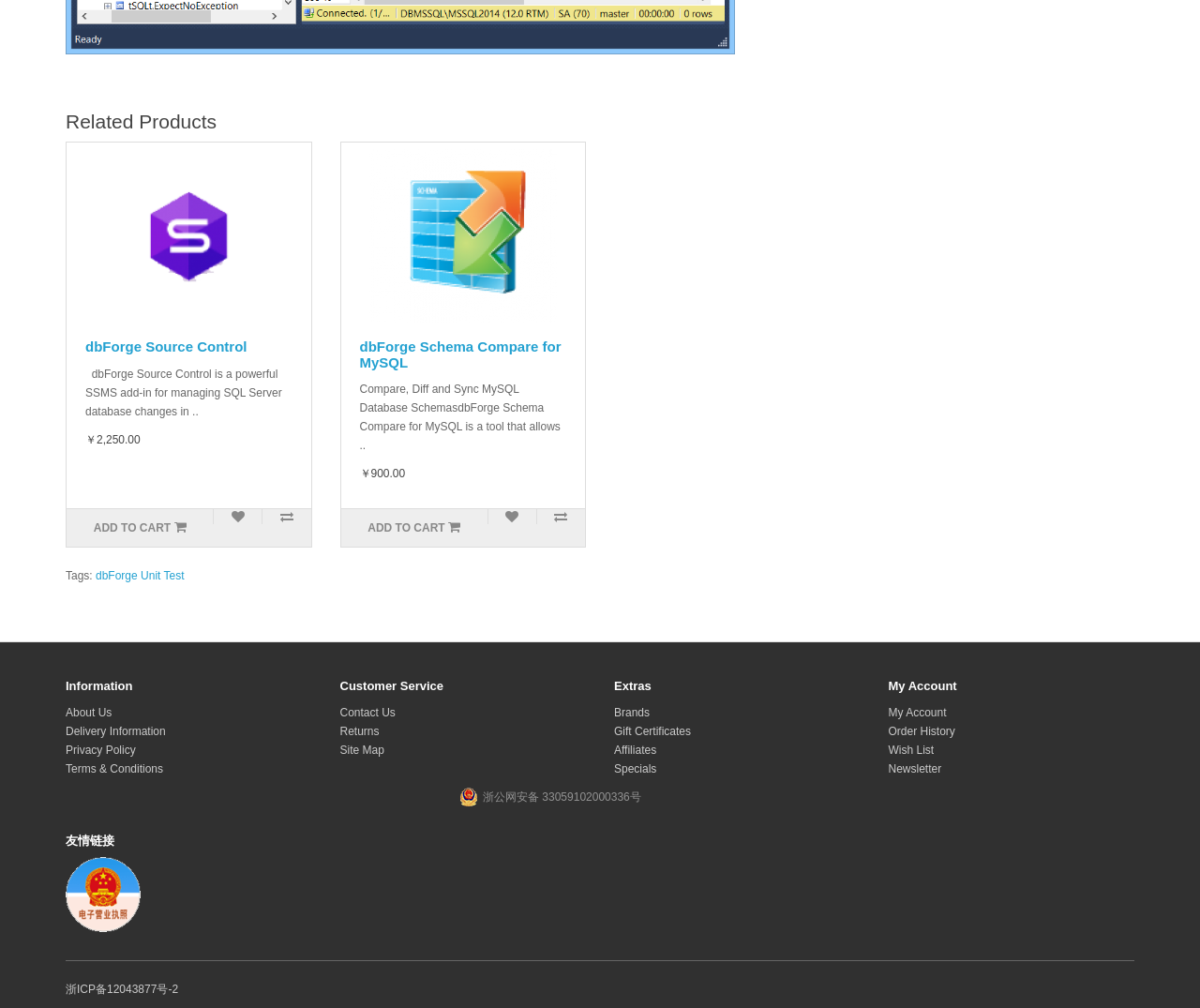Given the element description "My Account" in the screenshot, predict the bounding box coordinates of that UI element.

[0.74, 0.7, 0.789, 0.713]